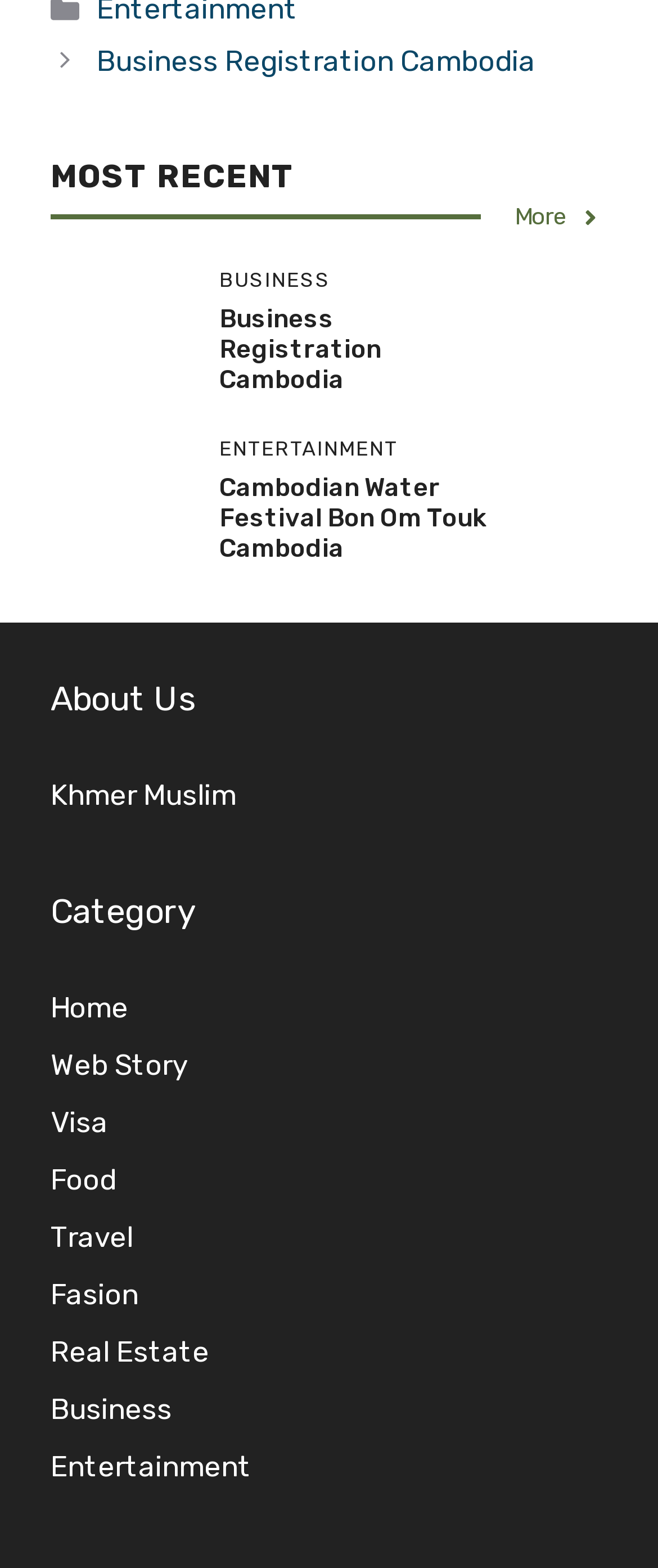Provide the bounding box coordinates for the area that should be clicked to complete the instruction: "View 'Water Festival Cambodia 2023'".

[0.077, 0.31, 0.282, 0.331]